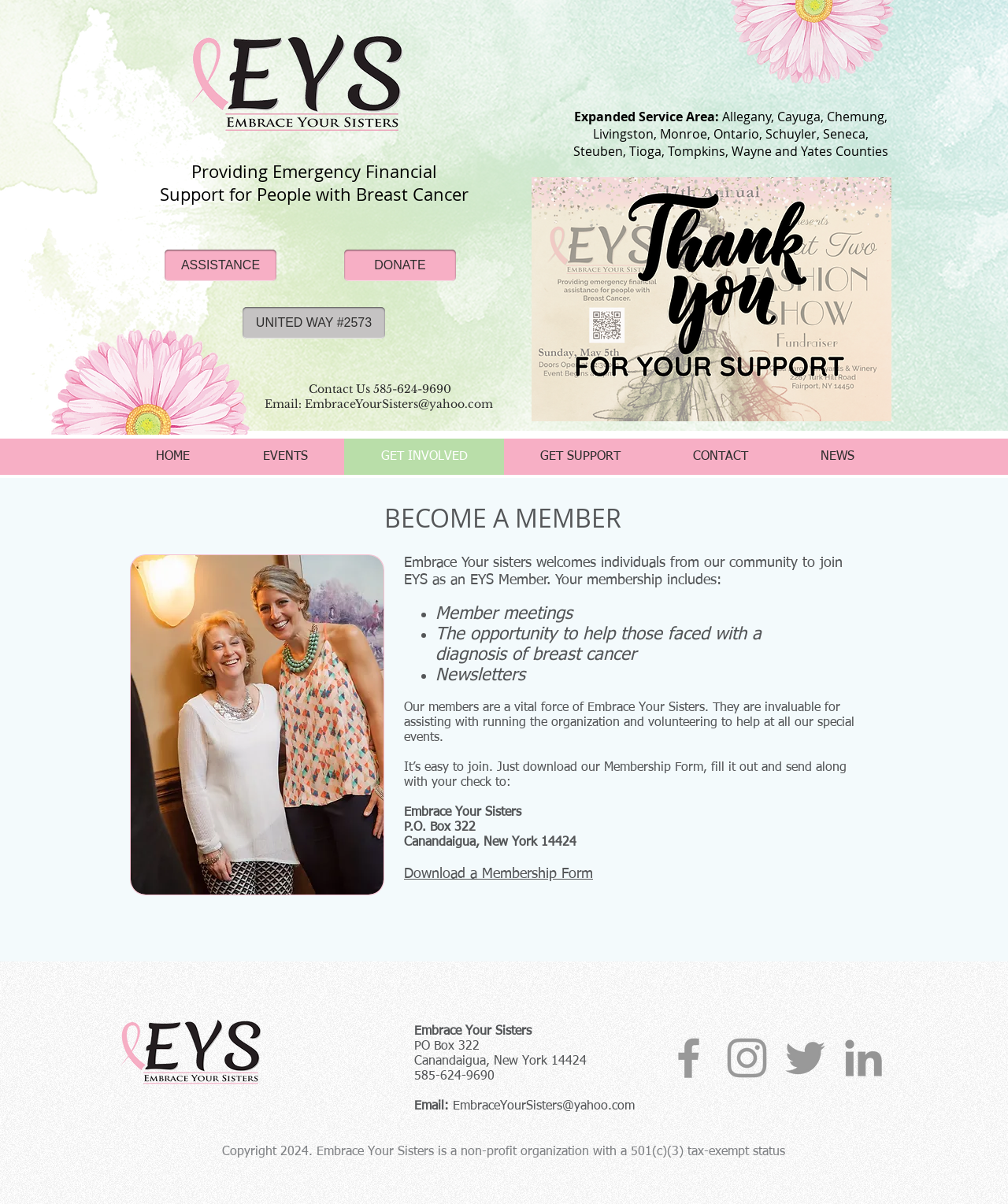Answer the question below using just one word or a short phrase: 
What is the purpose of becoming an EYS member?

To help those faced with a breast cancer diagnosis